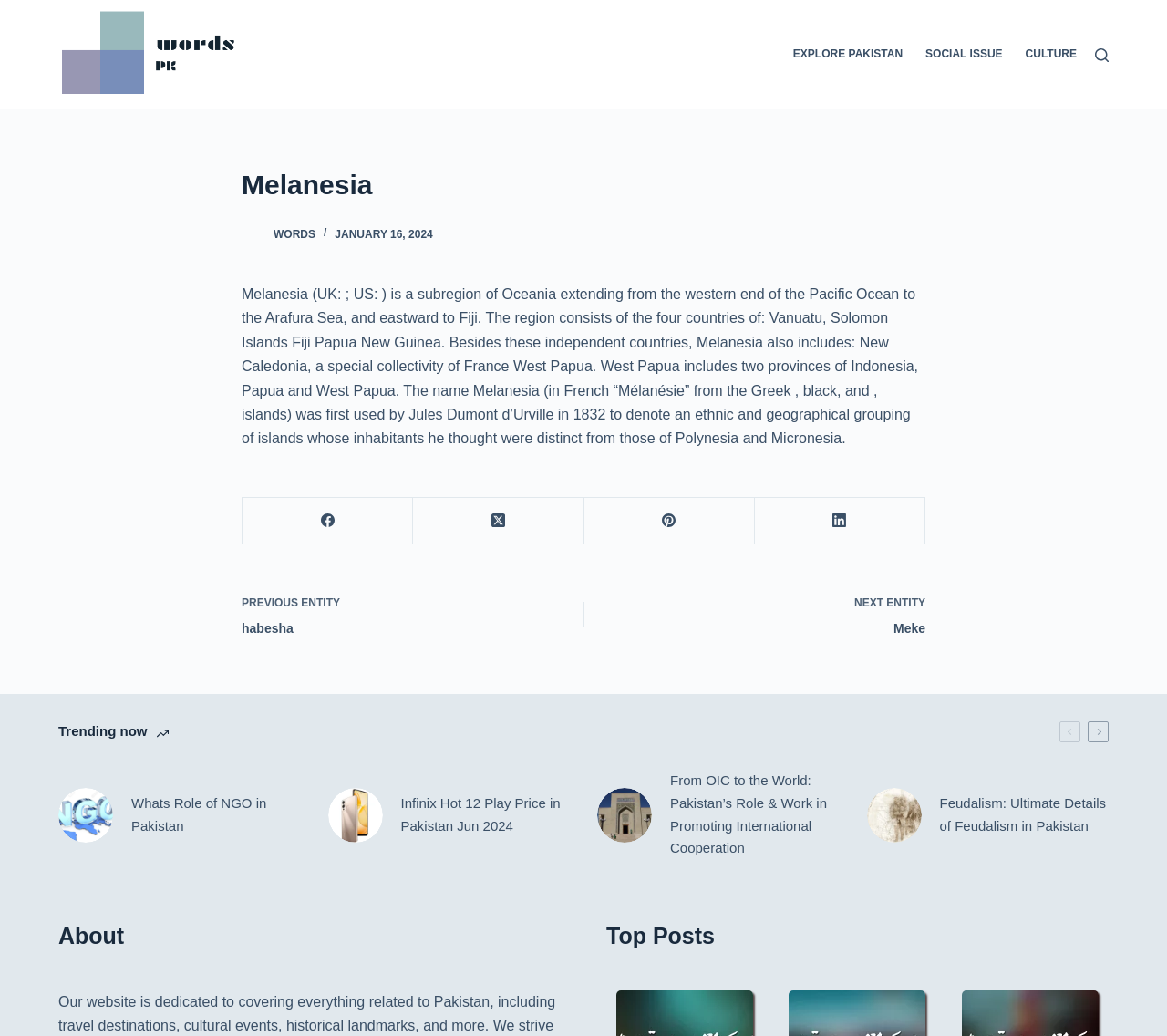Please determine the bounding box coordinates of the element's region to click for the following instruction: "Visit the 'Melanesia' article".

[0.207, 0.158, 0.793, 0.198]